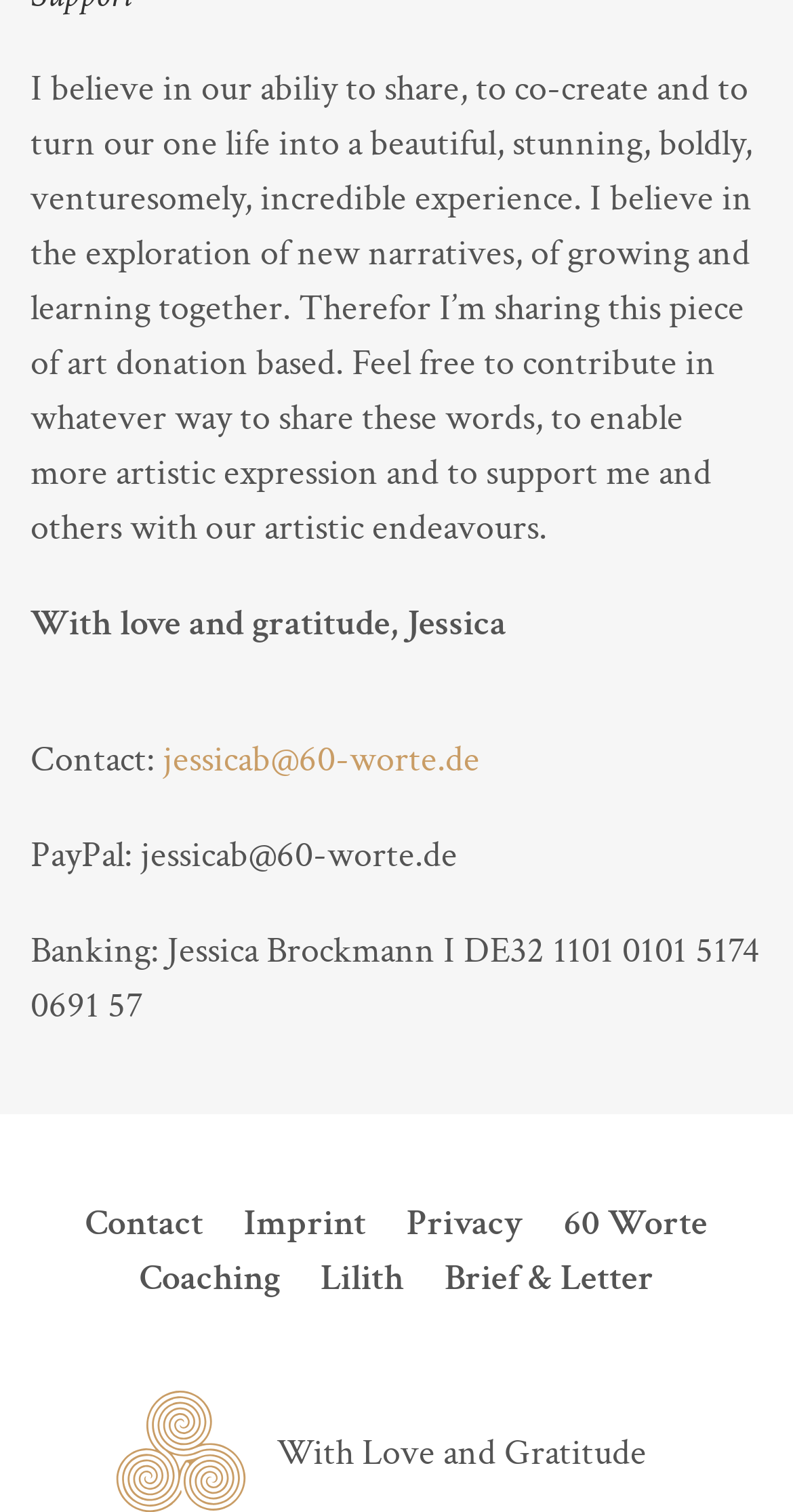Identify the bounding box coordinates of the region that needs to be clicked to carry out this instruction: "Visit the imprint page". Provide these coordinates as four float numbers ranging from 0 to 1, i.e., [left, top, right, bottom].

[0.308, 0.791, 0.462, 0.827]